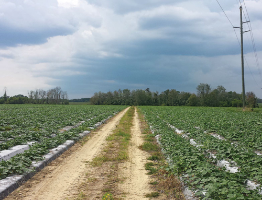What is the purpose of the power line in the image?
We need a detailed and meticulous answer to the question.

The power line extends alongside the scene, reflecting the intersection of nature and agriculture, which suggests that the power line is used to support agricultural activities.